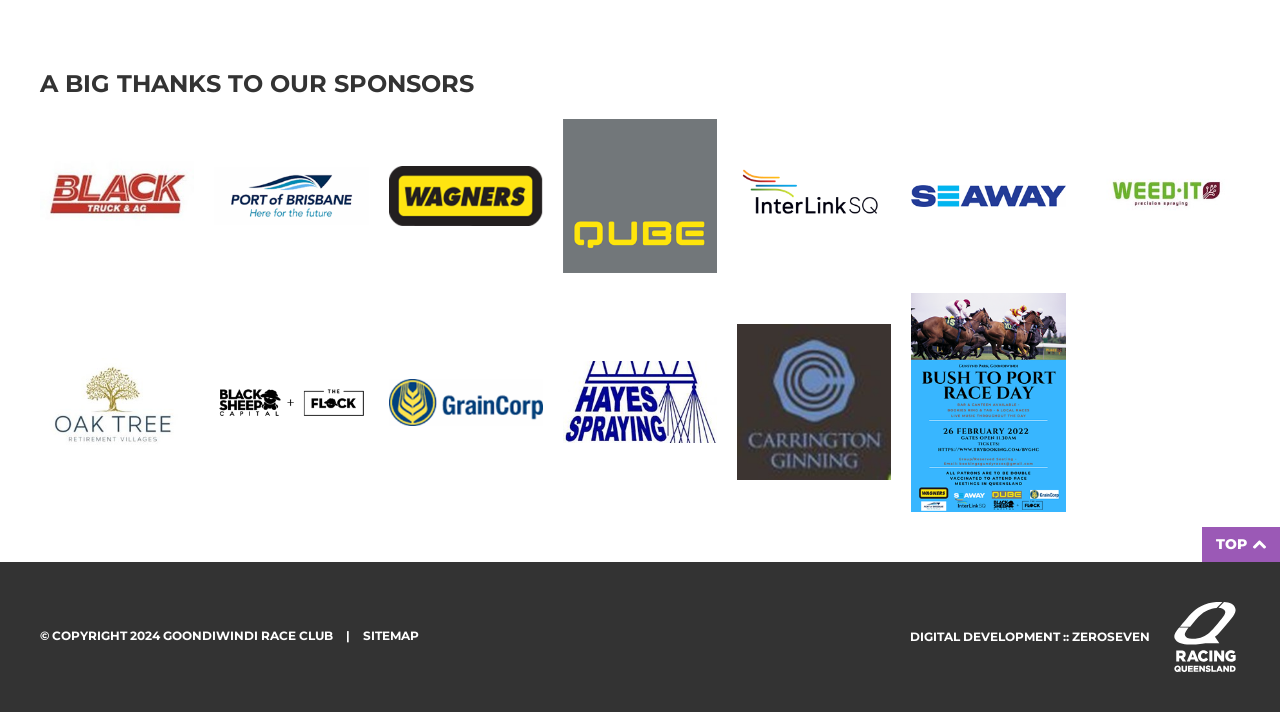How many sponsors are listed?
Please look at the screenshot and answer in one word or a short phrase.

10